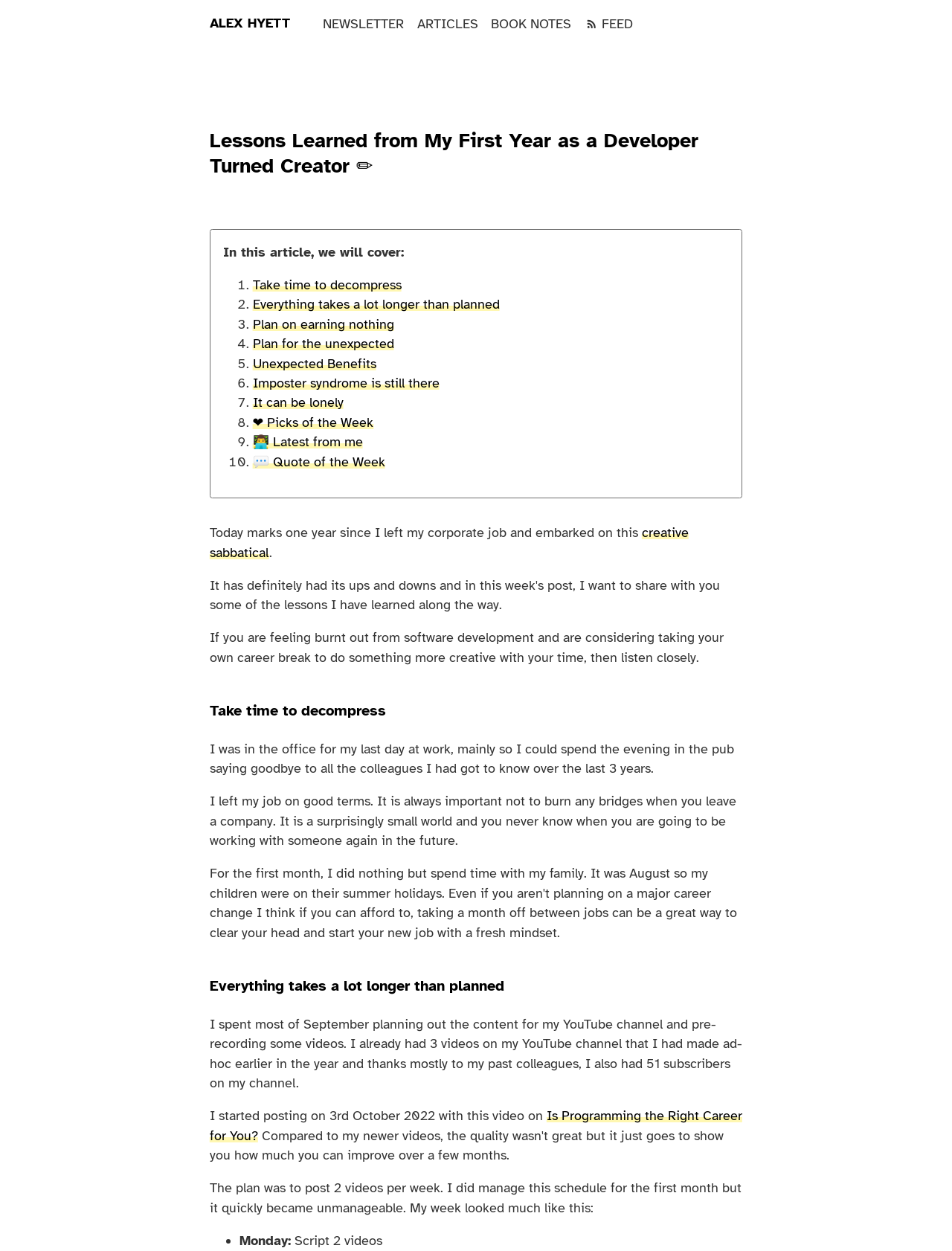What was the author's initial plan for posting videos on their YouTube channel?
We need a detailed and meticulous answer to the question.

The author initially planned to post 2 videos per week on their YouTube channel, but they were unable to maintain this schedule after the first month.